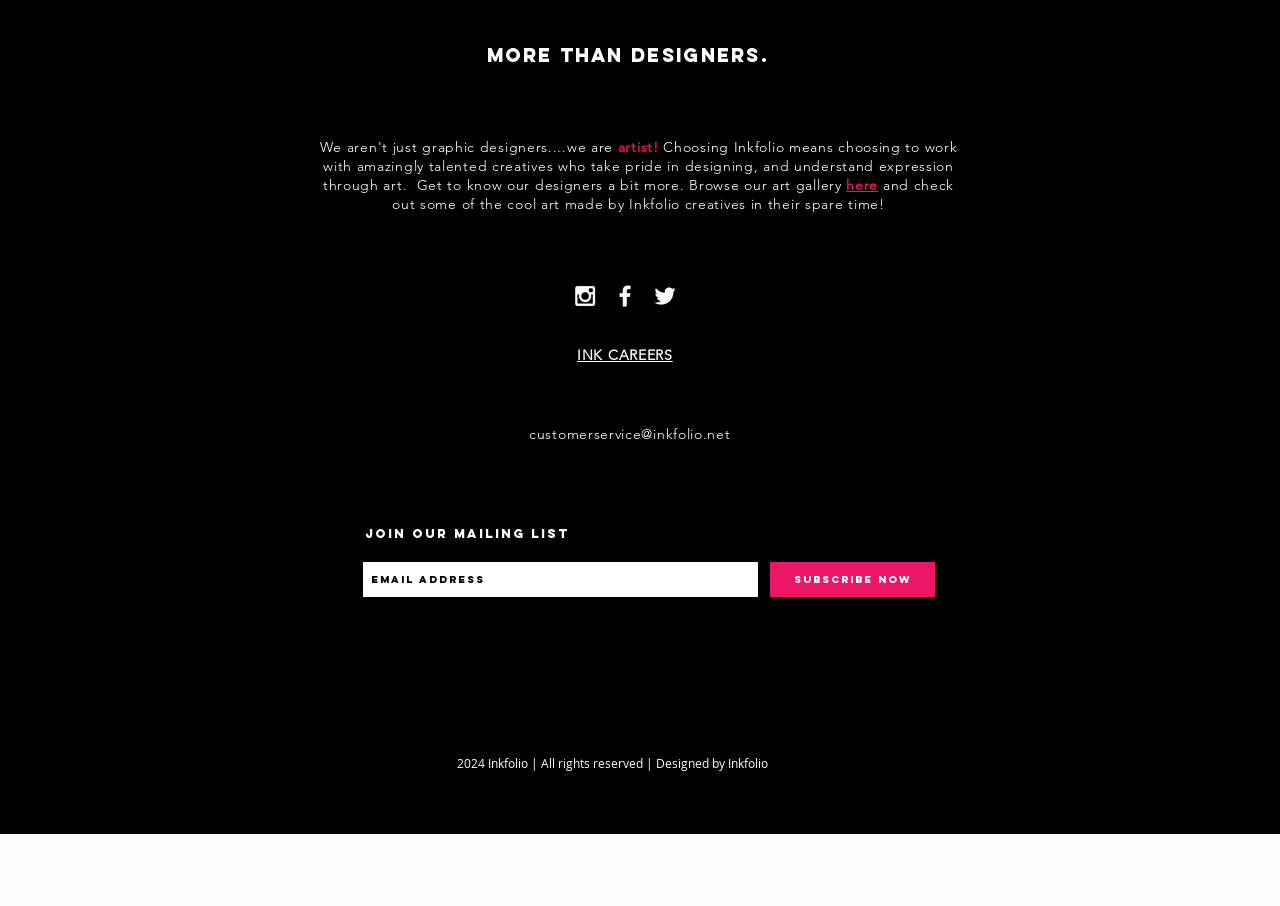Using the element description: "aria-label="Email Address" name="email" placeholder="Email Address"", determine the bounding box coordinates for the specified UI element. The coordinates should be four float numbers between 0 and 1, [left, top, right, bottom].

[0.284, 0.62, 0.592, 0.659]